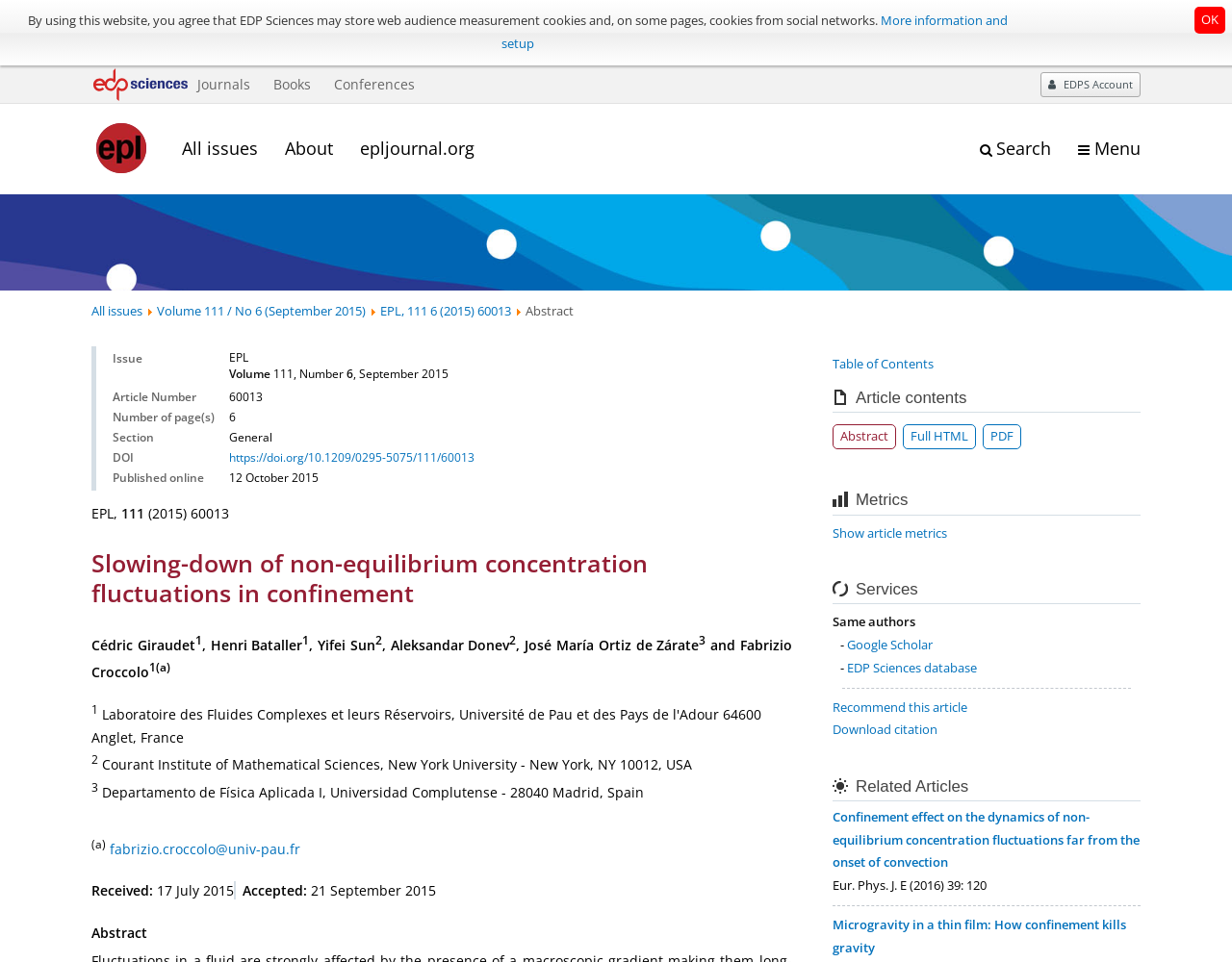Please specify the bounding box coordinates of the clickable region to carry out the following instruction: "View the abstract of the article". The coordinates should be four float numbers between 0 and 1, in the format [left, top, right, bottom].

[0.427, 0.314, 0.466, 0.332]